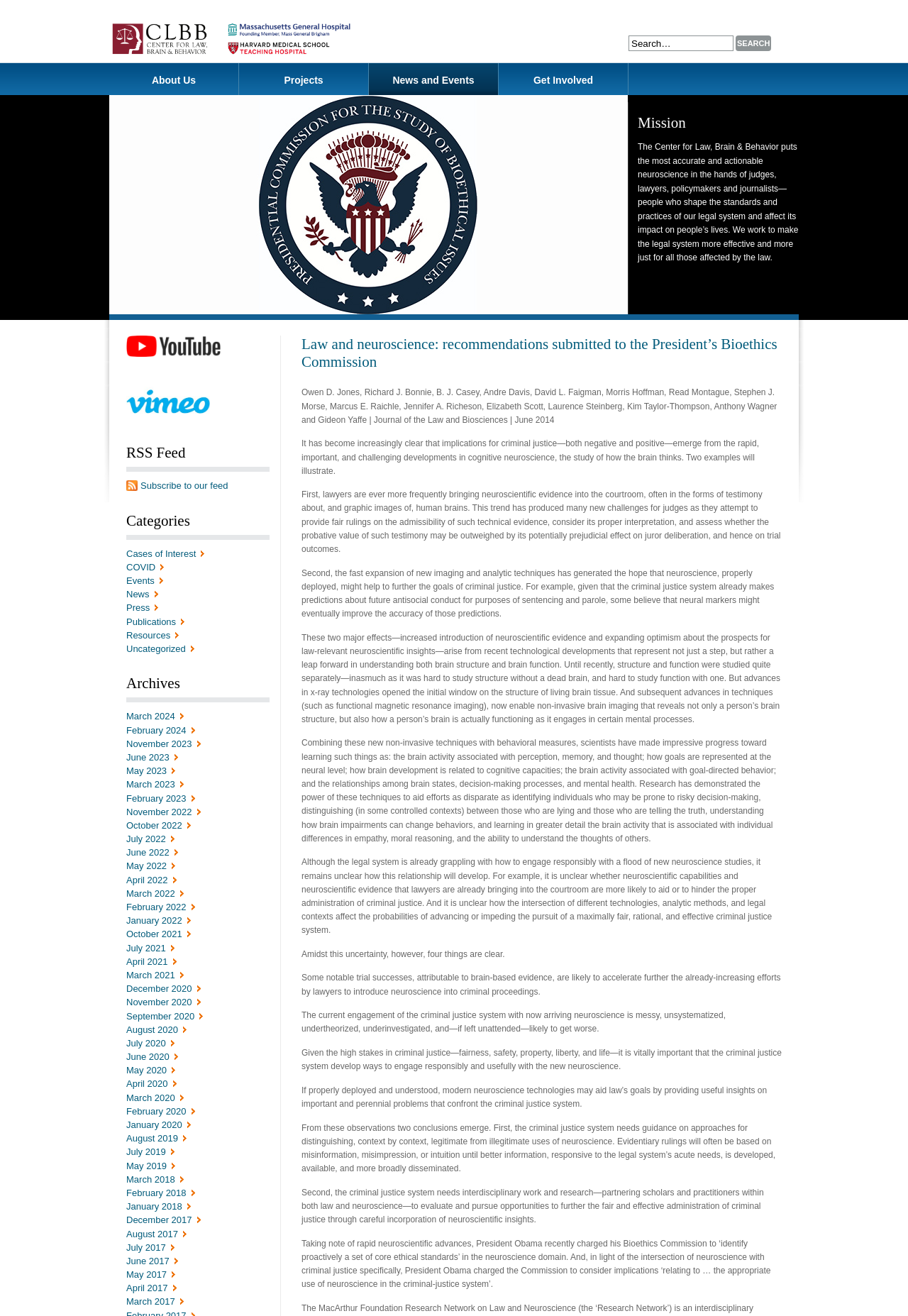Bounding box coordinates should be in the format (top-left x, top-left y, bottom-right x, bottom-right y) and all values should be floating point numbers between 0 and 1. Determine the bounding box coordinate for the UI element described as: Subscribe to our feed

[0.139, 0.365, 0.251, 0.373]